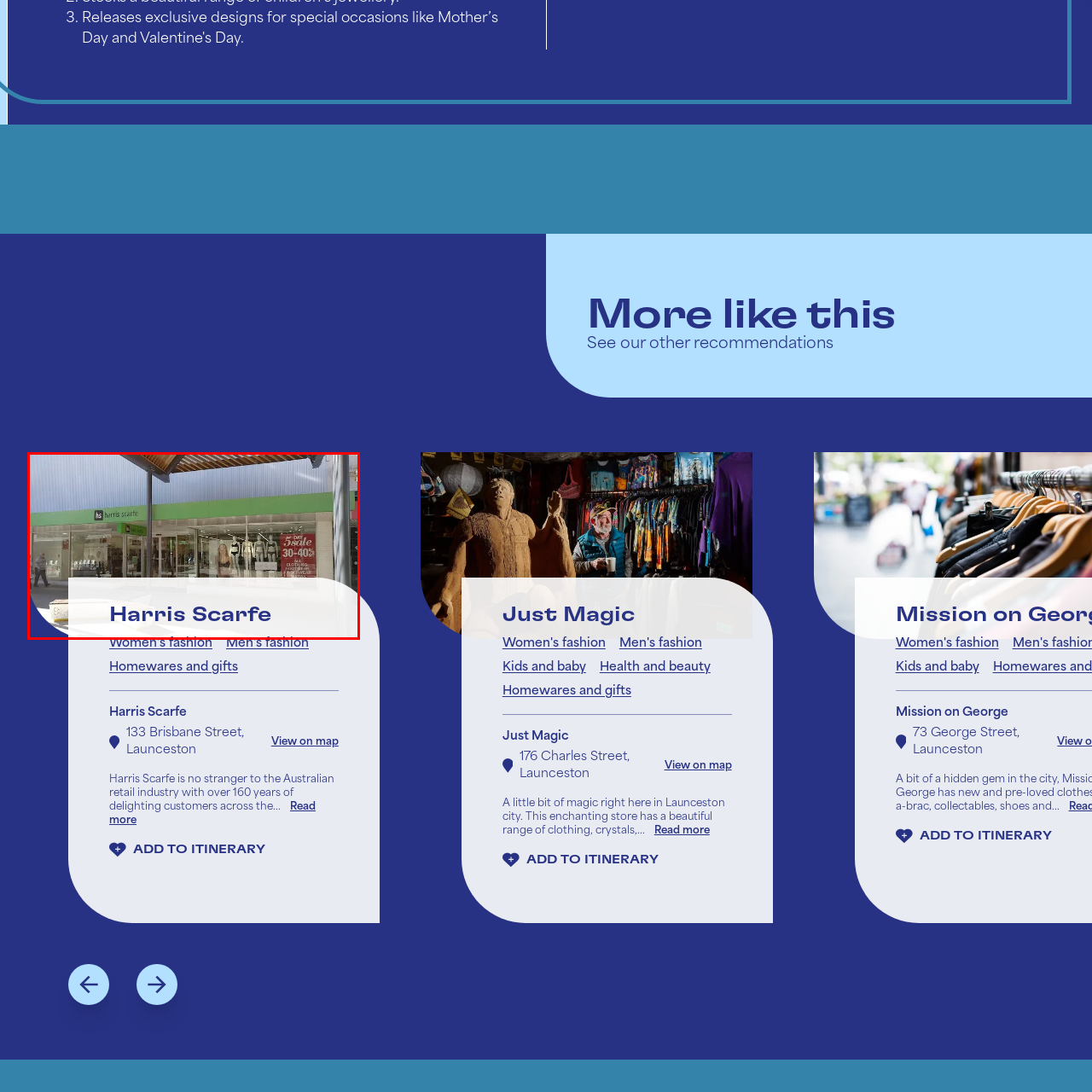What is the discount range on clothing items?
Focus on the red-bounded area of the image and reply with one word or a short phrase.

30-40%